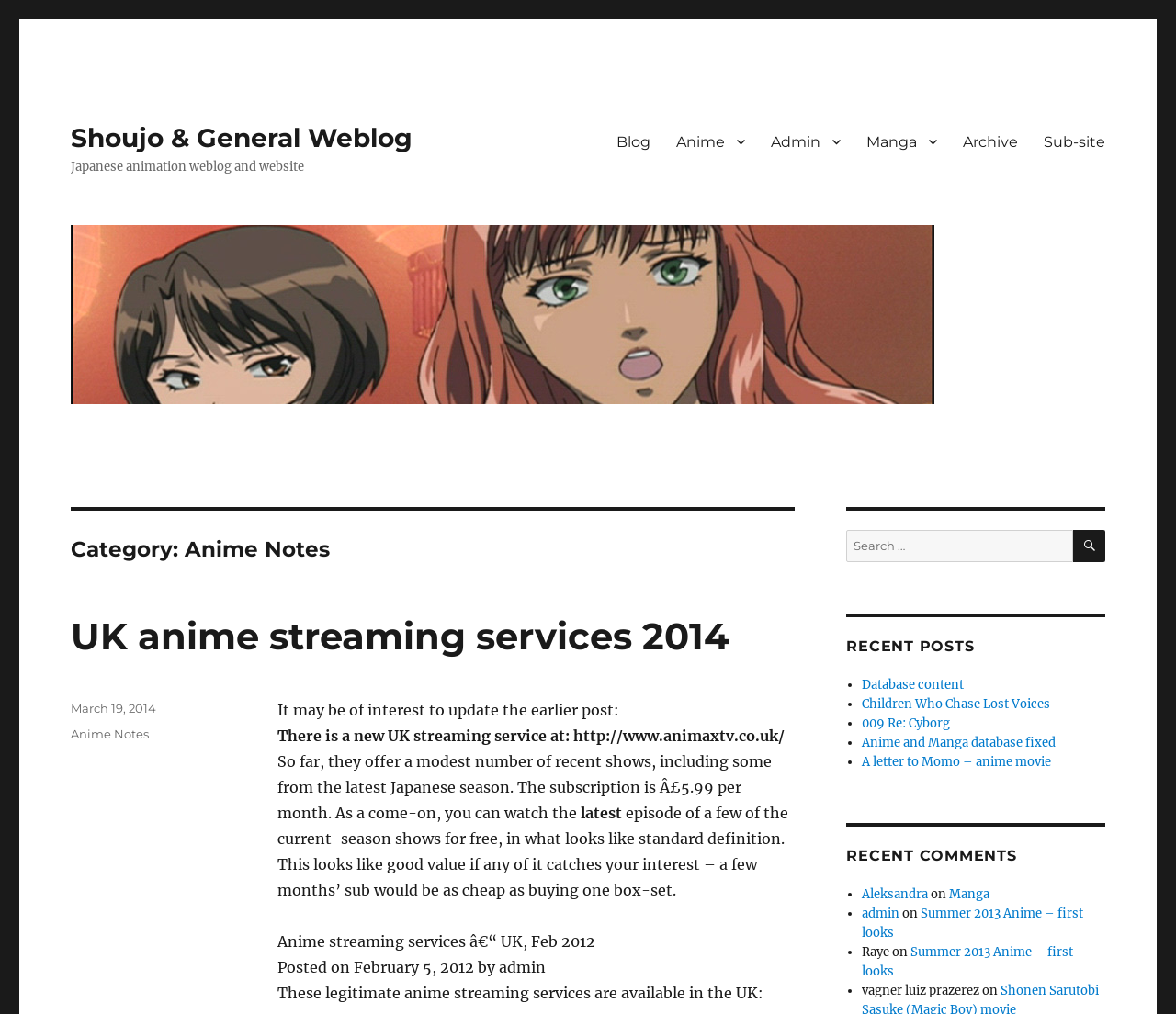Please identify the bounding box coordinates of the region to click in order to complete the task: "Search for something". The coordinates must be four float numbers between 0 and 1, specified as [left, top, right, bottom].

[0.72, 0.523, 0.94, 0.554]